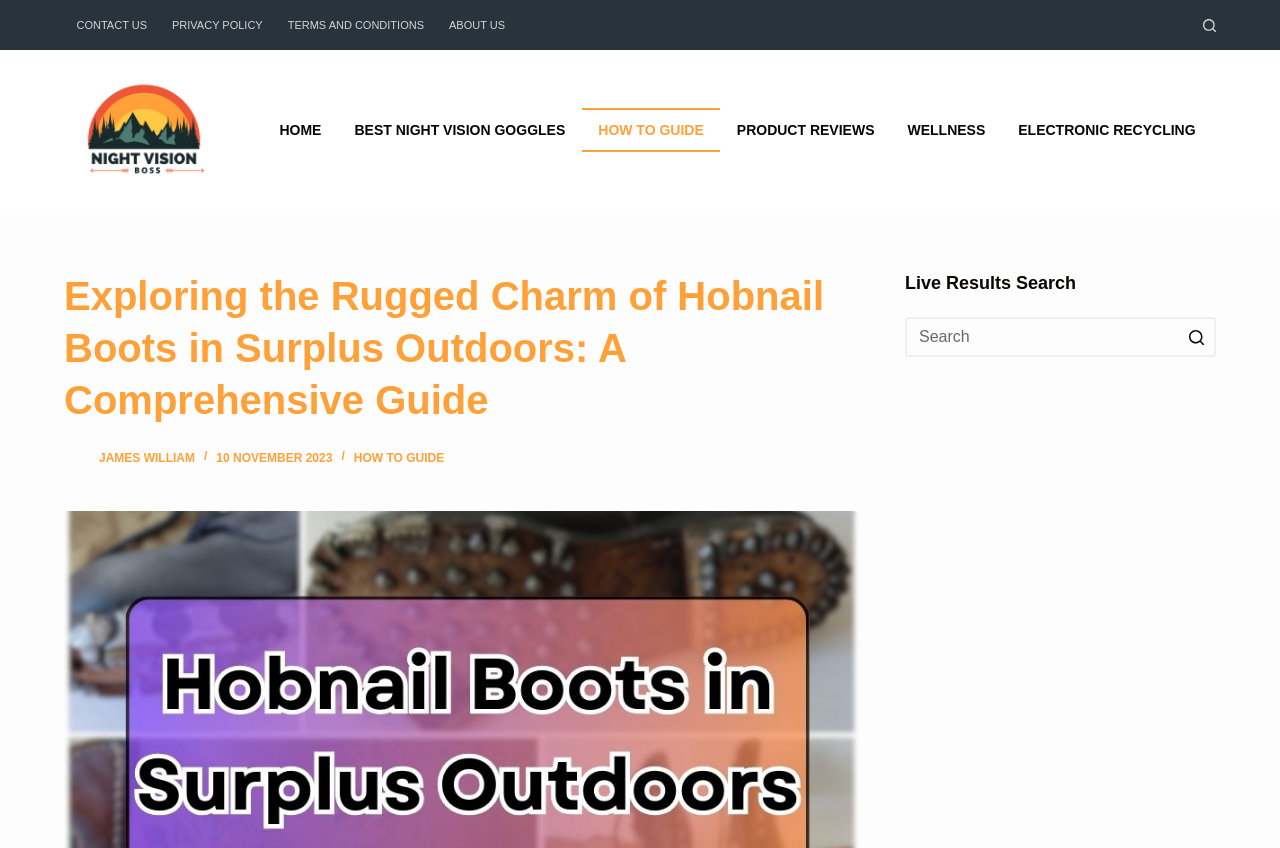Generate a thorough caption detailing the webpage content.

The webpage is a comprehensive guide to hobnail boots in surplus outdoors, with a focus on their rugged charm and durability. At the top left of the page, there is a "Skip to content" link, followed by a horizontal navigation menu with five menu items: "CONTACT US", "PRIVACY POLICY", "TERMS AND CONDITIONS", and "ABOUT US". 

To the right of the navigation menu, there is a button to open a search form. Below the navigation menu, there is a logo of "nightvisionboss.com" with an accompanying image. 

On the top right of the page, there is another horizontal navigation menu with seven menu items: "HOME", "BEST NIGHT VISION GOGGLES", "HOW TO GUIDE", "PRODUCT REVIEWS", "WELLNESS", and "ELECTRONIC RECYCLING". 

Below the navigation menus, there is a header section with a main heading that reads "Exploring the Rugged Charm of Hobnail Boots in Surplus Outdoors: A Comprehensive Guide". Below the main heading, there is a link to the author "James William" with an accompanying image, followed by the publication date "10 NOVEMBER 2023". 

There is also a link to "HOW TO GUIDE" in the header section. On the right side of the header section, there is a search box with a search button and a live results status indicator that currently shows "No results".